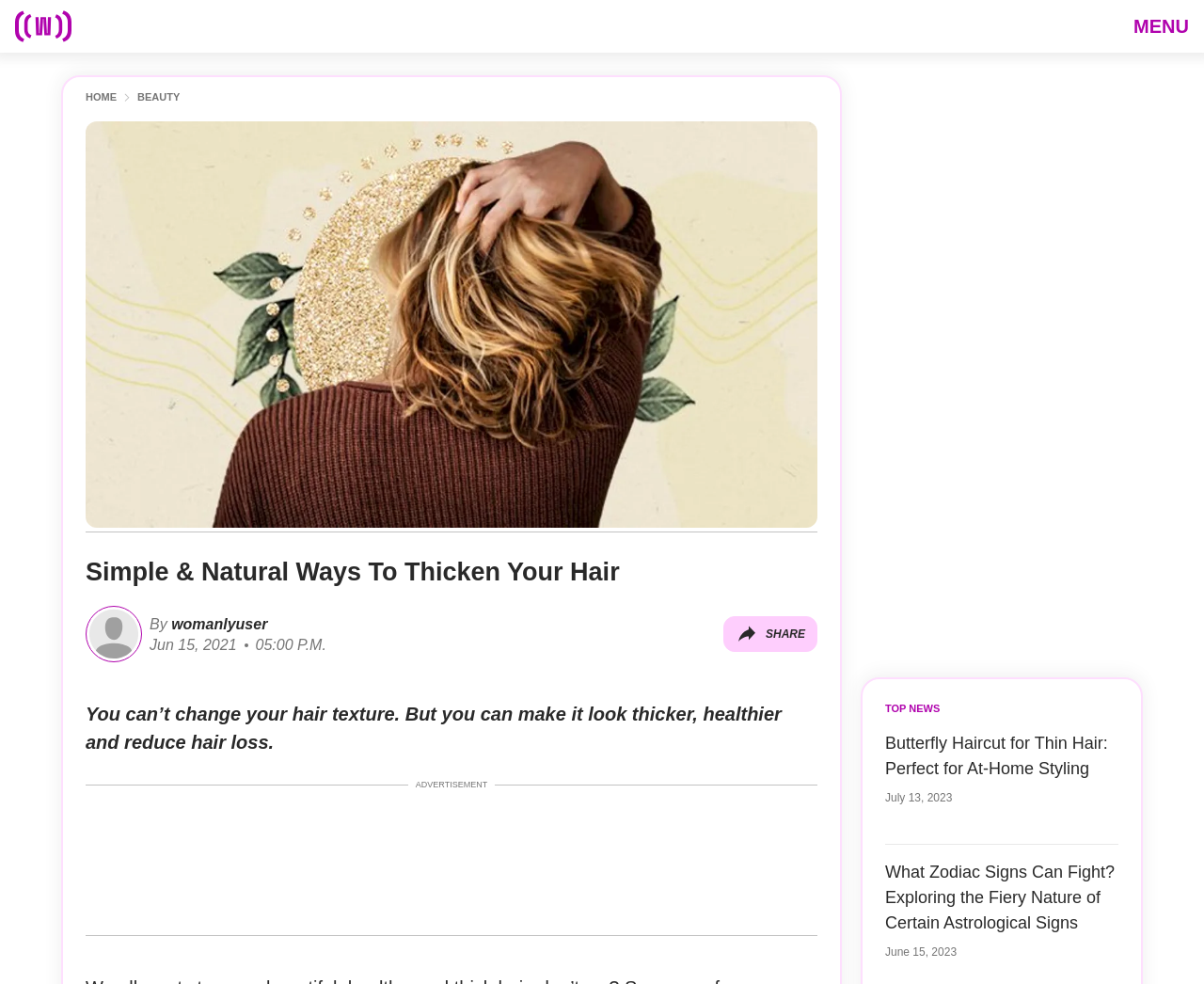Please identify the bounding box coordinates of the area I need to click to accomplish the following instruction: "Go to the home page".

[0.071, 0.094, 0.097, 0.104]